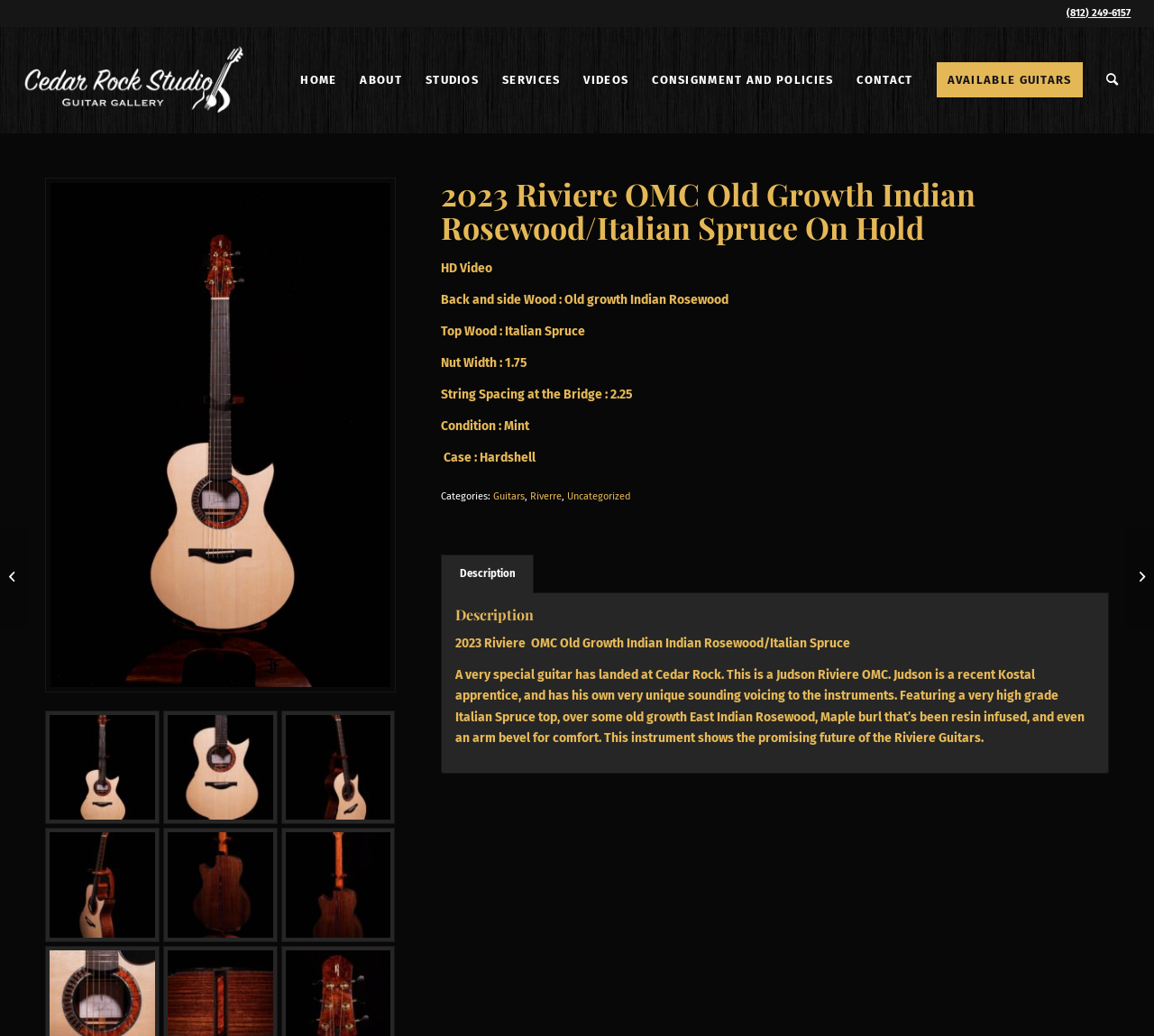What type of wood is used for the top?
Could you answer the question in a detailed manner, providing as much information as possible?

Based on the webpage, the top wood is specified as Italian Spruce, which is mentioned in the description of the guitar.